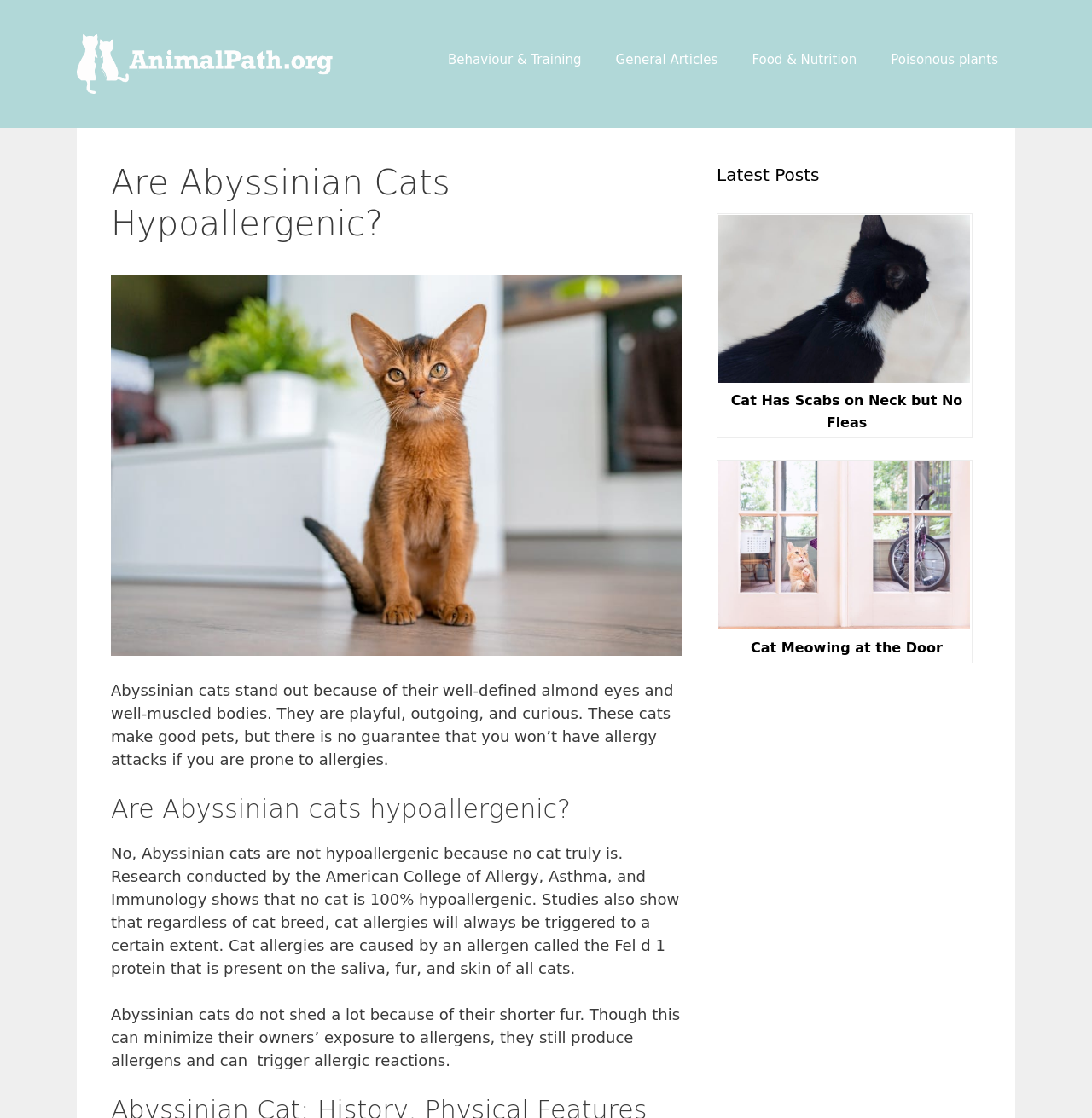What is the shape of the eyes of Abyssinian cats?
Please provide a comprehensive answer based on the information in the image.

According to the text in the main article, Abyssinian cats are described as having 'well-defined almond eyes', indicating that their eyes are almond-shaped.